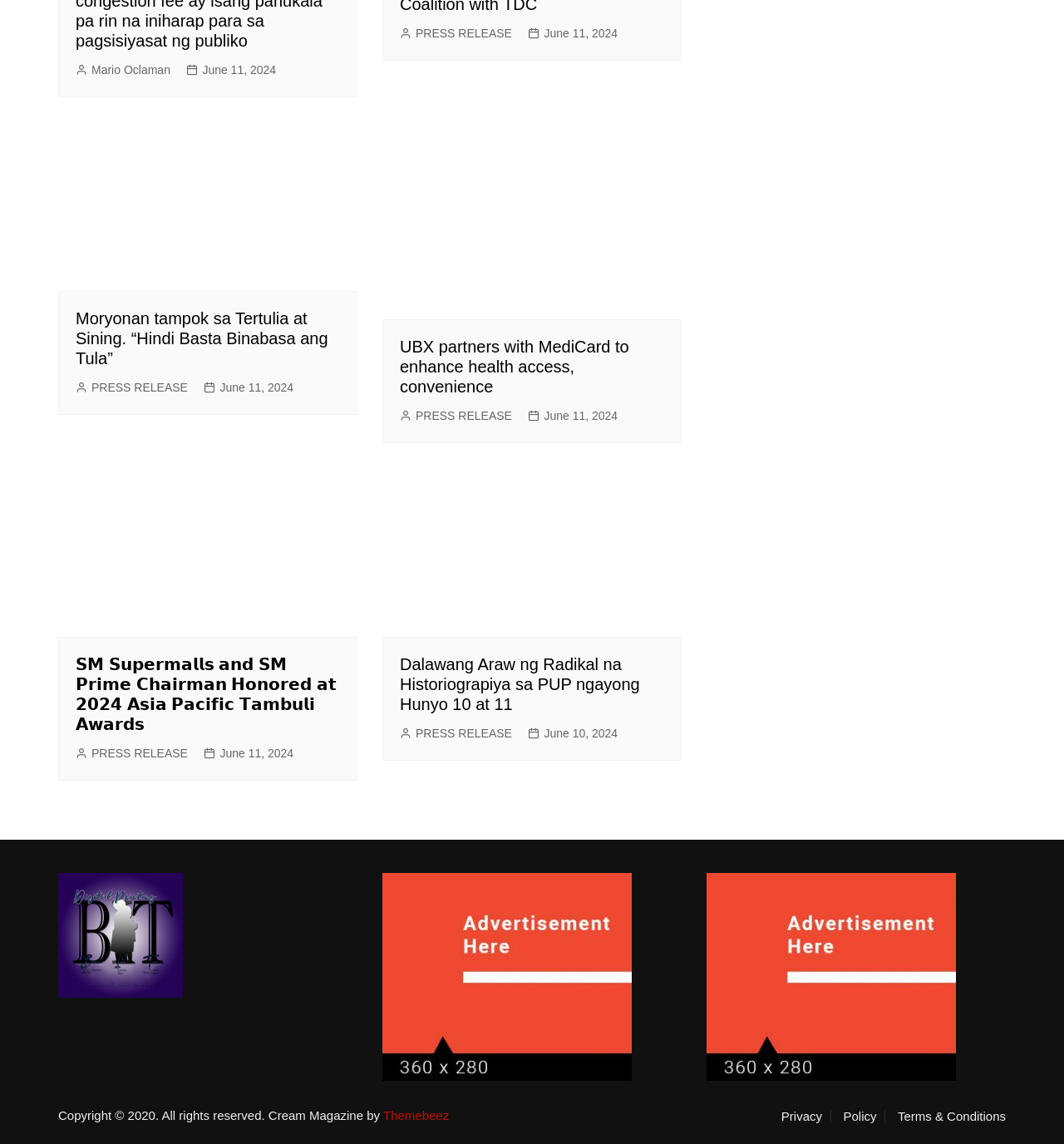Please give a succinct answer using a single word or phrase:
What is the name of the magazine?

Cream Magazine